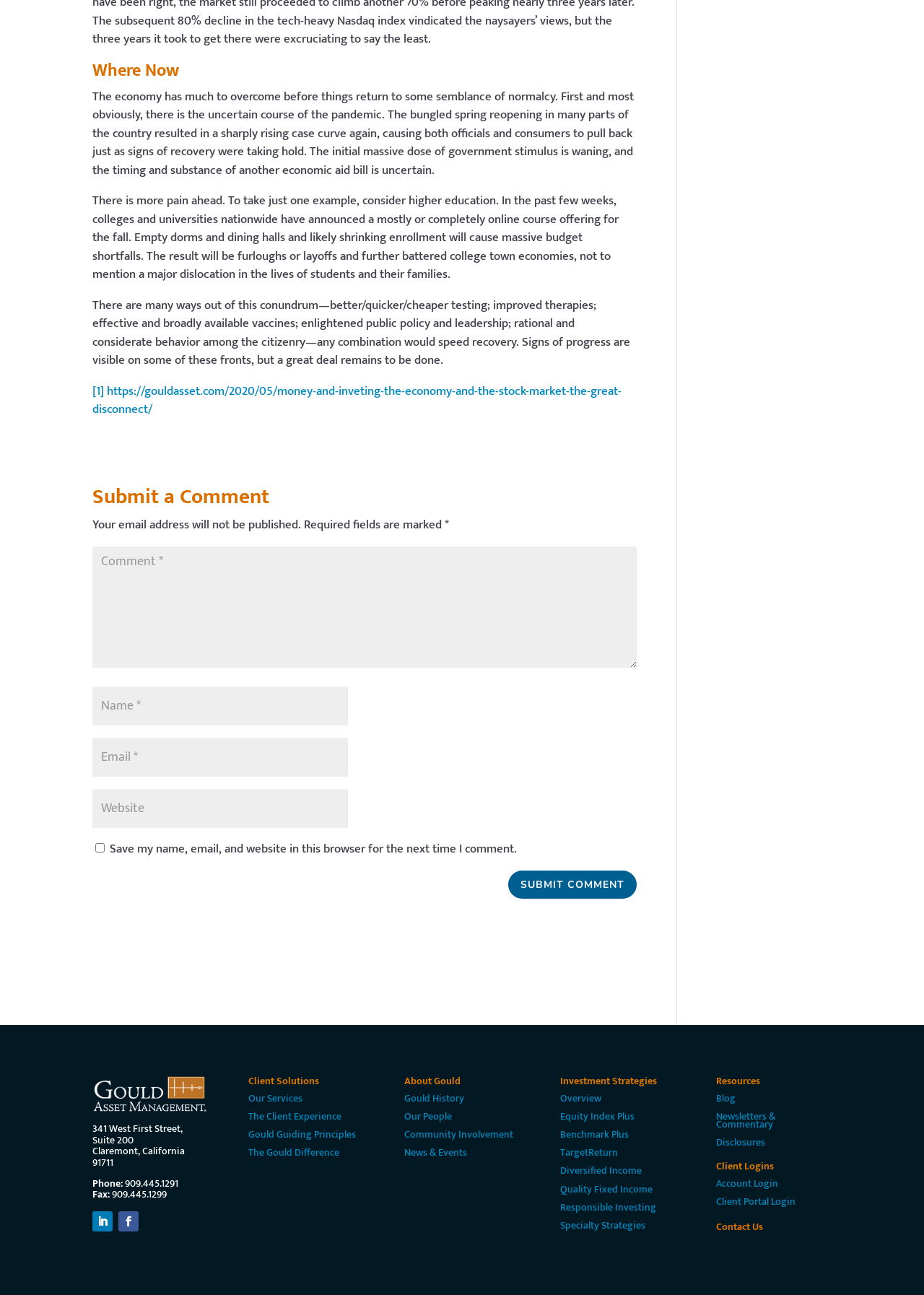Determine the bounding box coordinates of the section I need to click to execute the following instruction: "Click on the link to read more about money and investing". Provide the coordinates as four float numbers between 0 and 1, i.e., [left, top, right, bottom].

[0.1, 0.294, 0.673, 0.324]